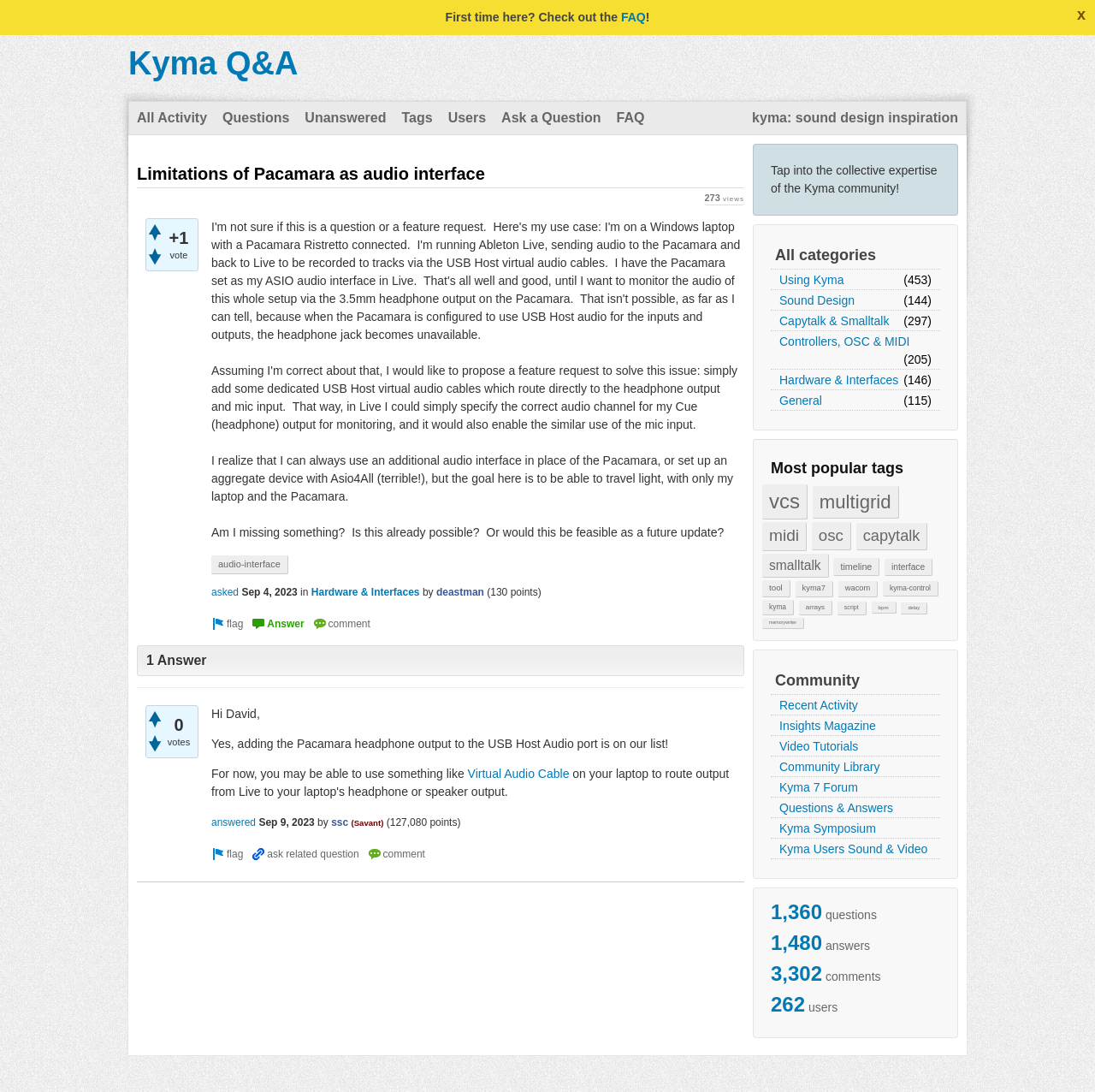Can you specify the bounding box coordinates of the area that needs to be clicked to fulfill the following instruction: "Click on the 'FAQ' link"?

[0.567, 0.009, 0.59, 0.022]